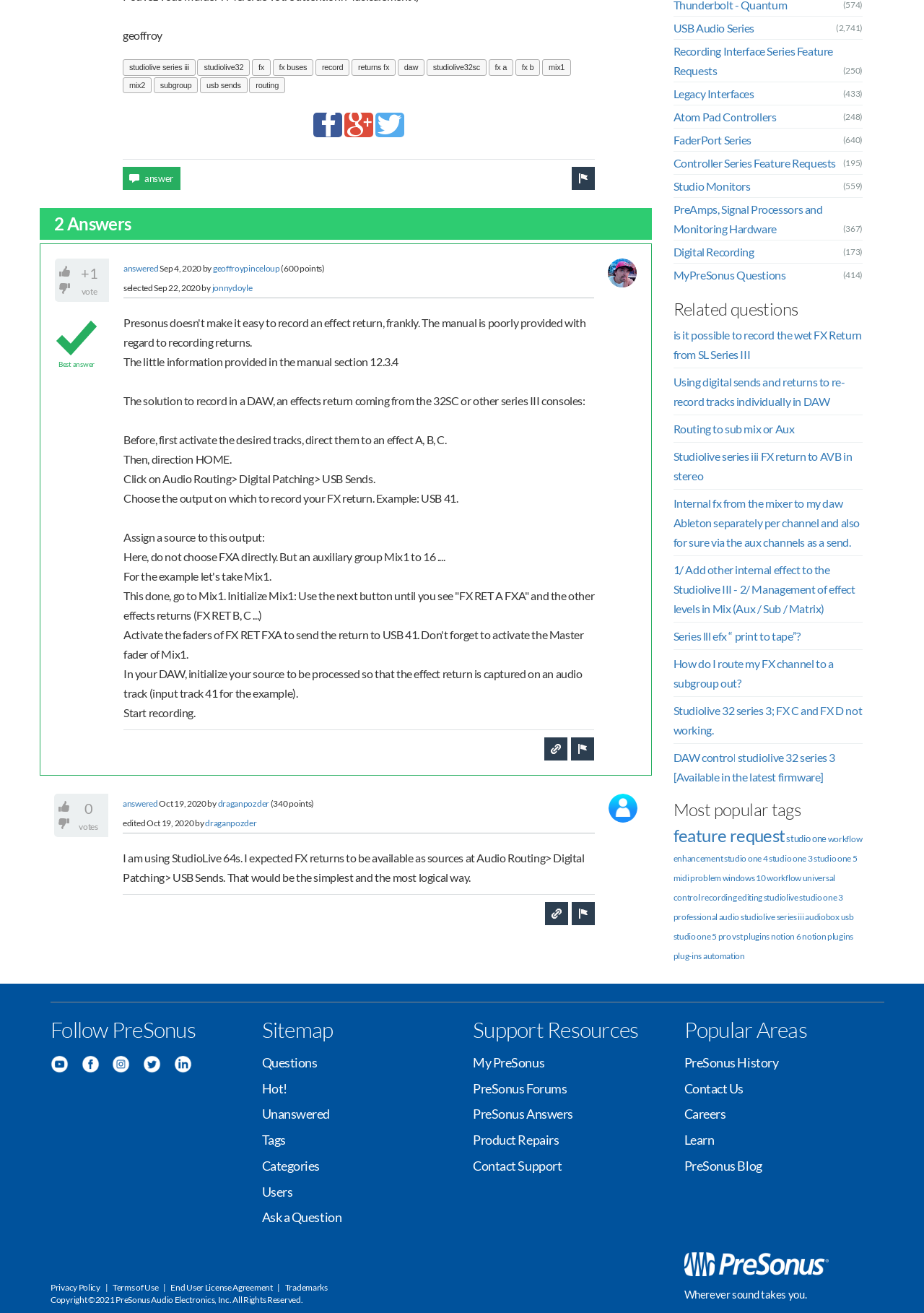Please identify the bounding box coordinates of the clickable region that I should interact with to perform the following instruction: "click on the 'studiolive series iii' link". The coordinates should be expressed as four float numbers between 0 and 1, i.e., [left, top, right, bottom].

[0.133, 0.045, 0.212, 0.057]